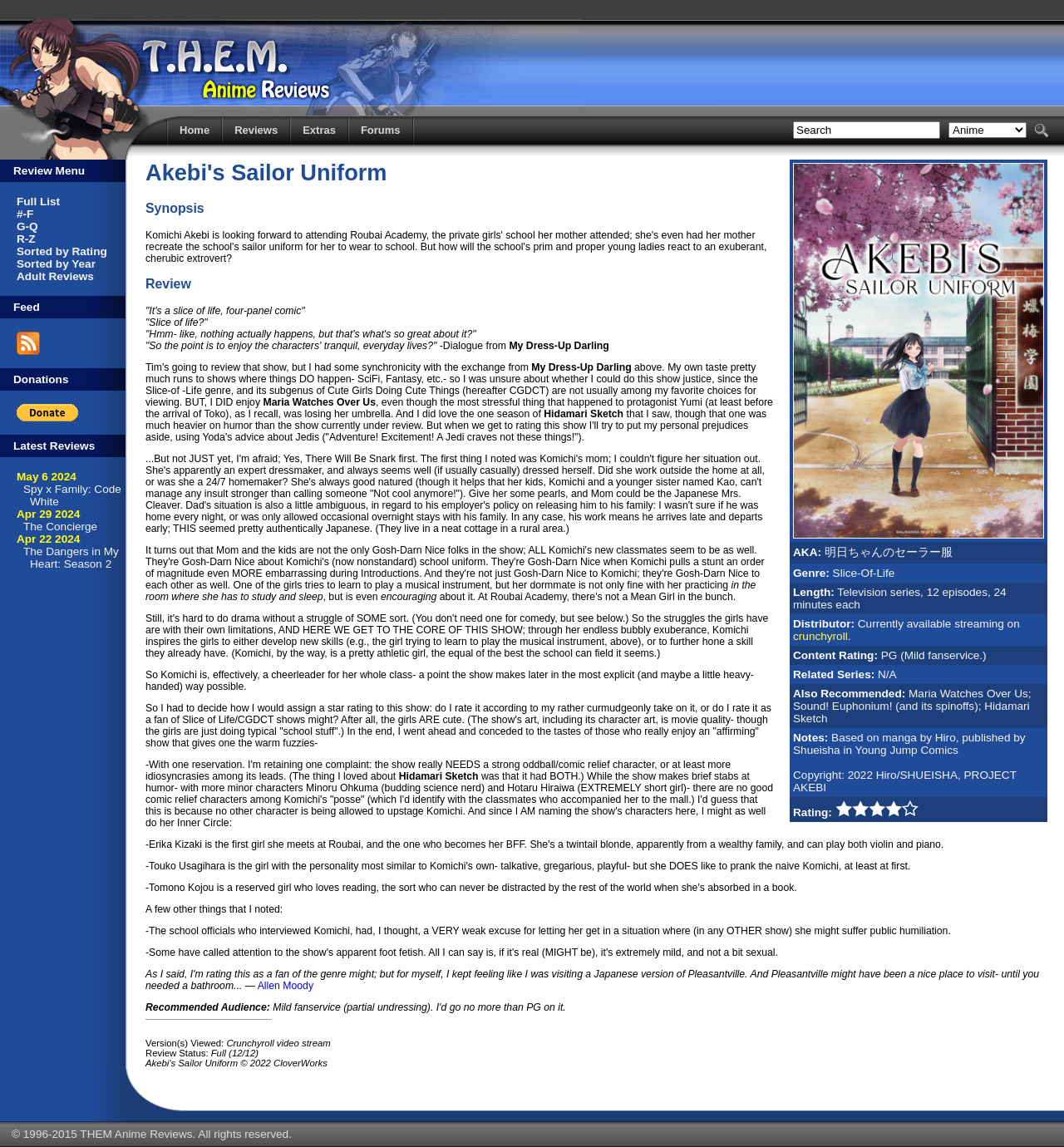Using the given element description, provide the bounding box coordinates (top-left x, top-left y, bottom-right x, bottom-right y) for the corresponding UI element in the screenshot: linda@canaley.com

None